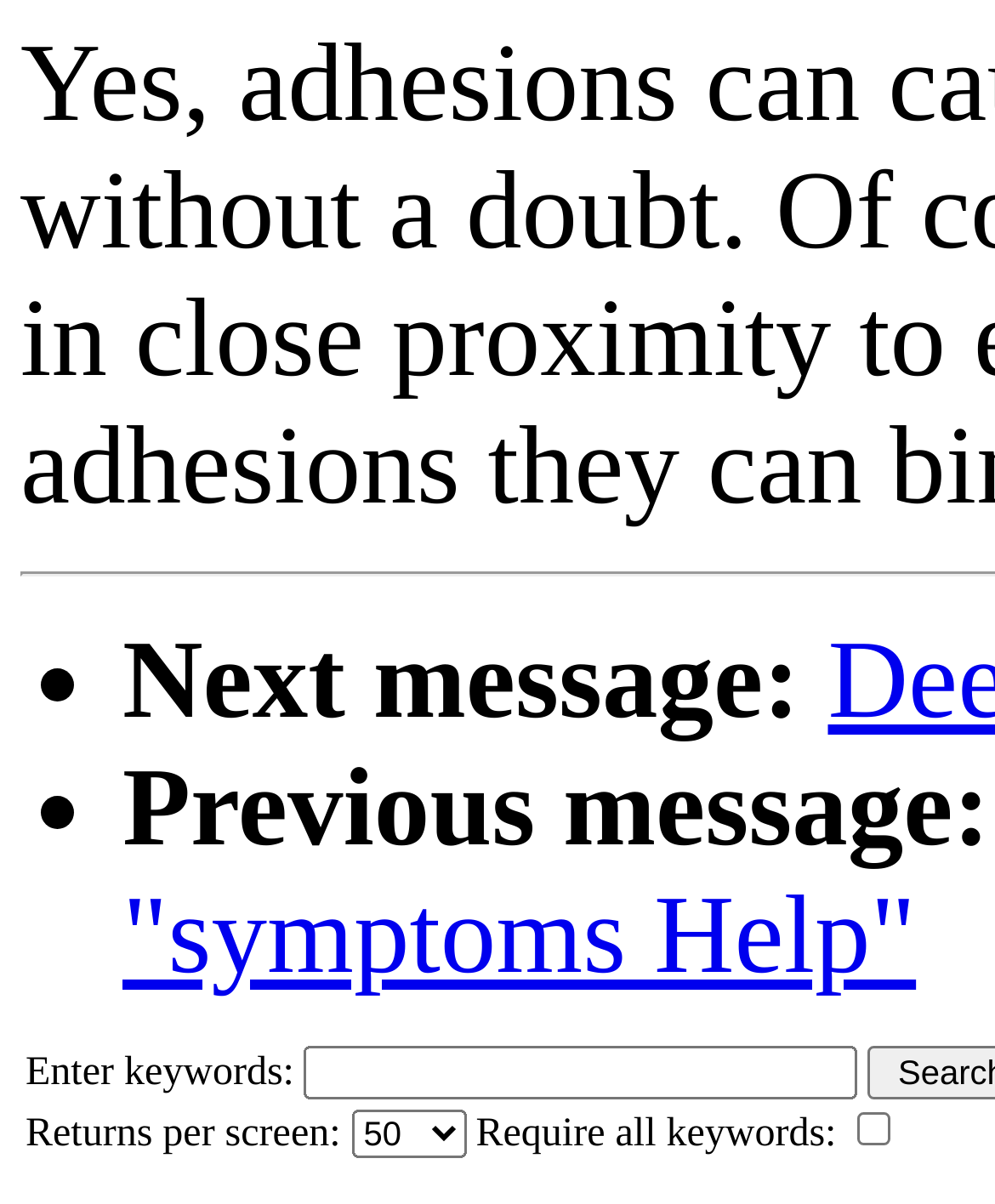Refer to the screenshot and answer the following question in detail:
How many input fields are there?

There is a textbox and a combobox, both of which are input fields. The textbox is located above the combobox and has no default value, while the combobox has a dropdown menu.